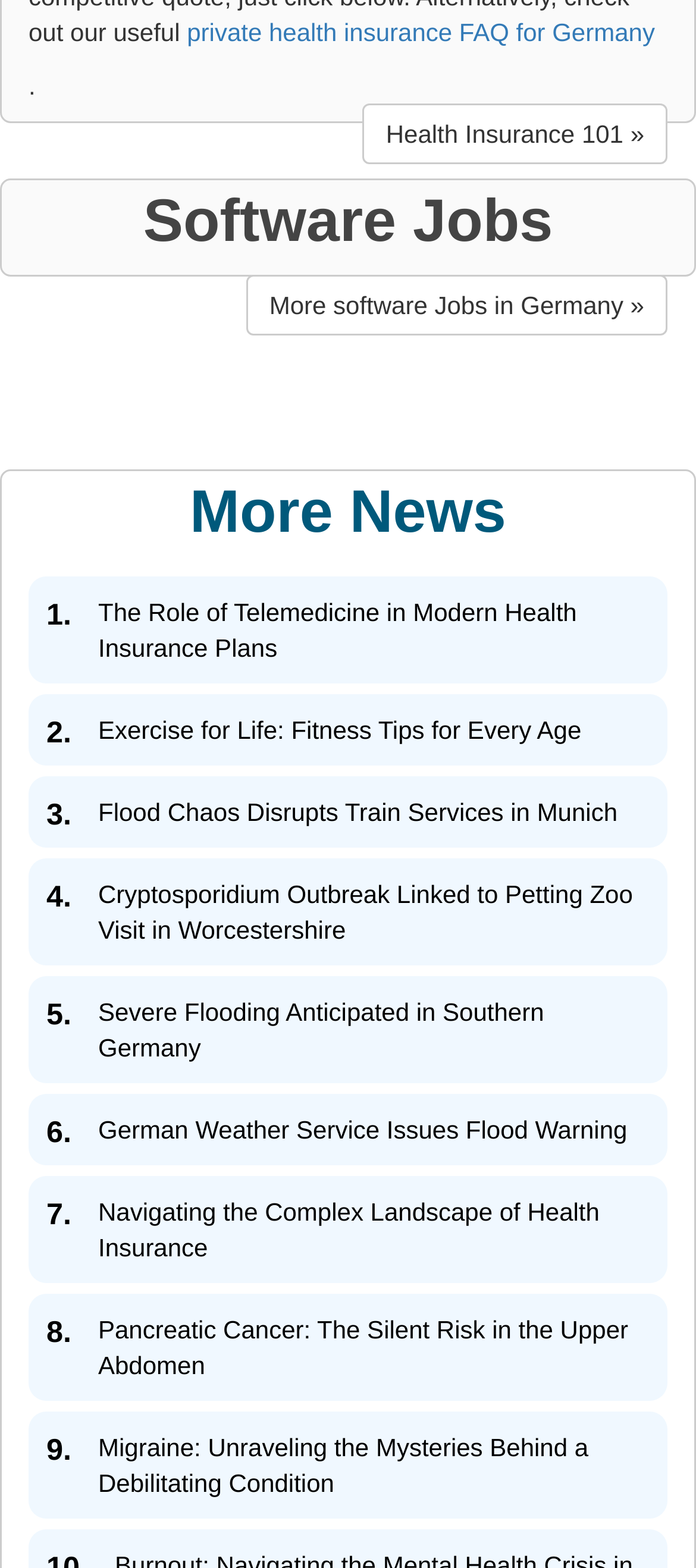Bounding box coordinates should be provided in the format (top-left x, top-left y, bottom-right x, bottom-right y) with all values between 0 and 1. Identify the bounding box for this UI element: title="Daily Sudoku"

[0.0, 0.328, 0.821, 0.347]